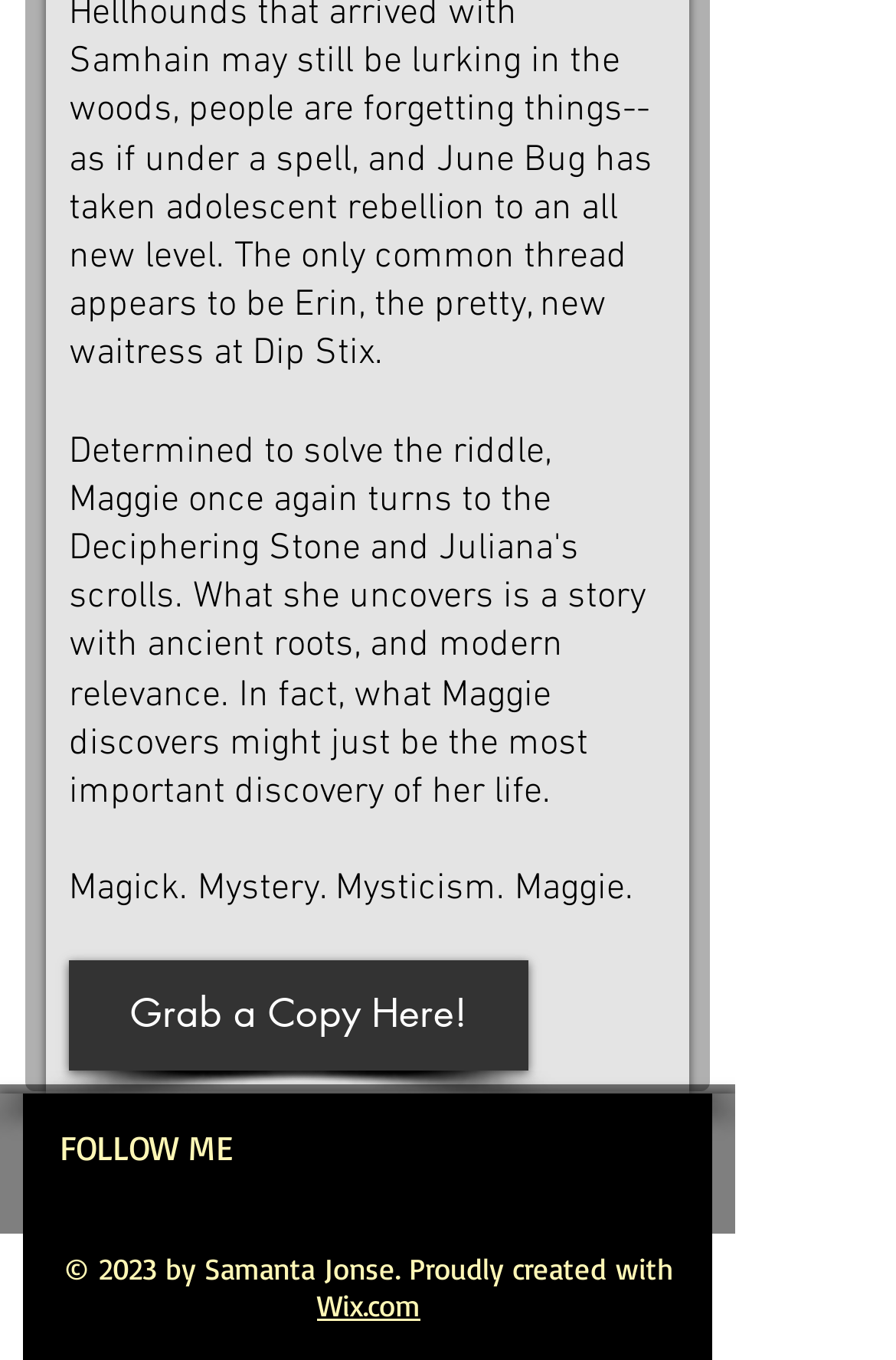Find the bounding box coordinates for the HTML element described in this sentence: "aria-label="Facebook Classic"". Provide the coordinates as four float numbers between 0 and 1, in the format [left, top, right, bottom].

[0.413, 0.81, 0.503, 0.869]